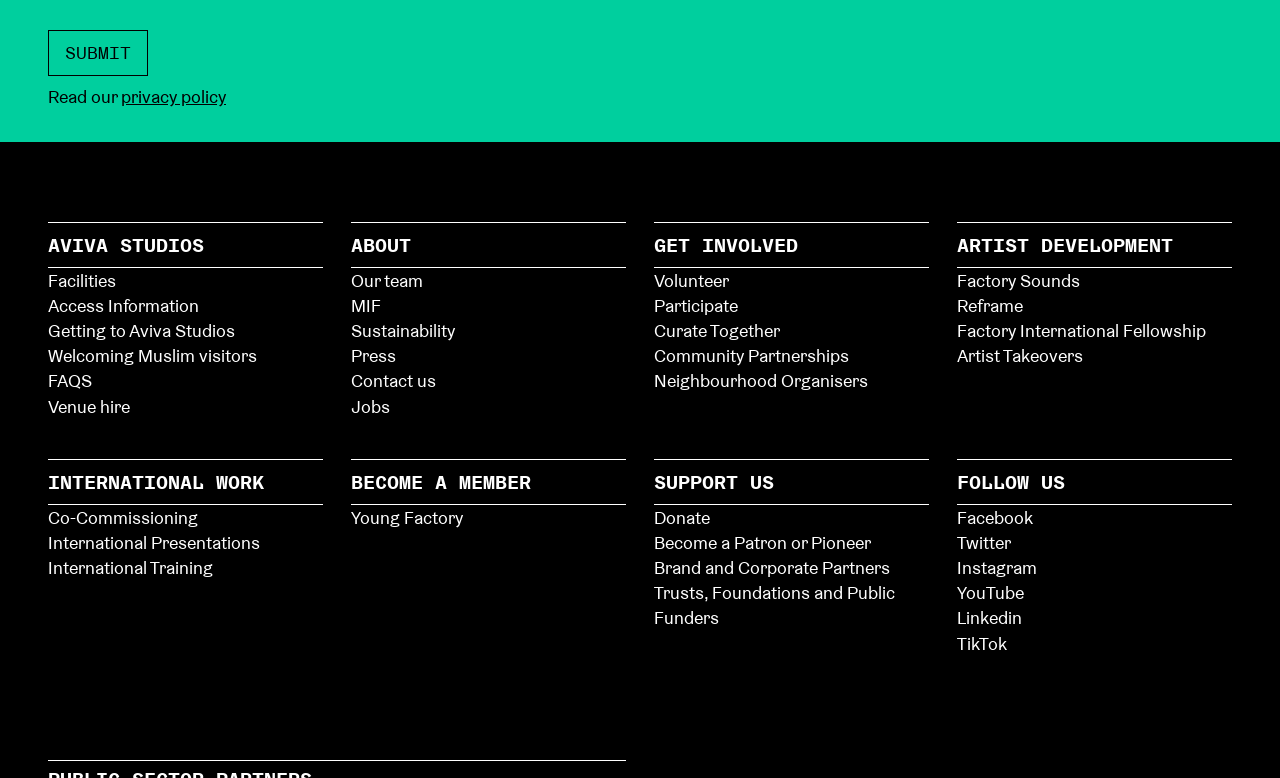Locate the bounding box coordinates of the element that should be clicked to fulfill the instruction: "Learn about AVIVA STUDIOS".

[0.038, 0.285, 0.252, 0.344]